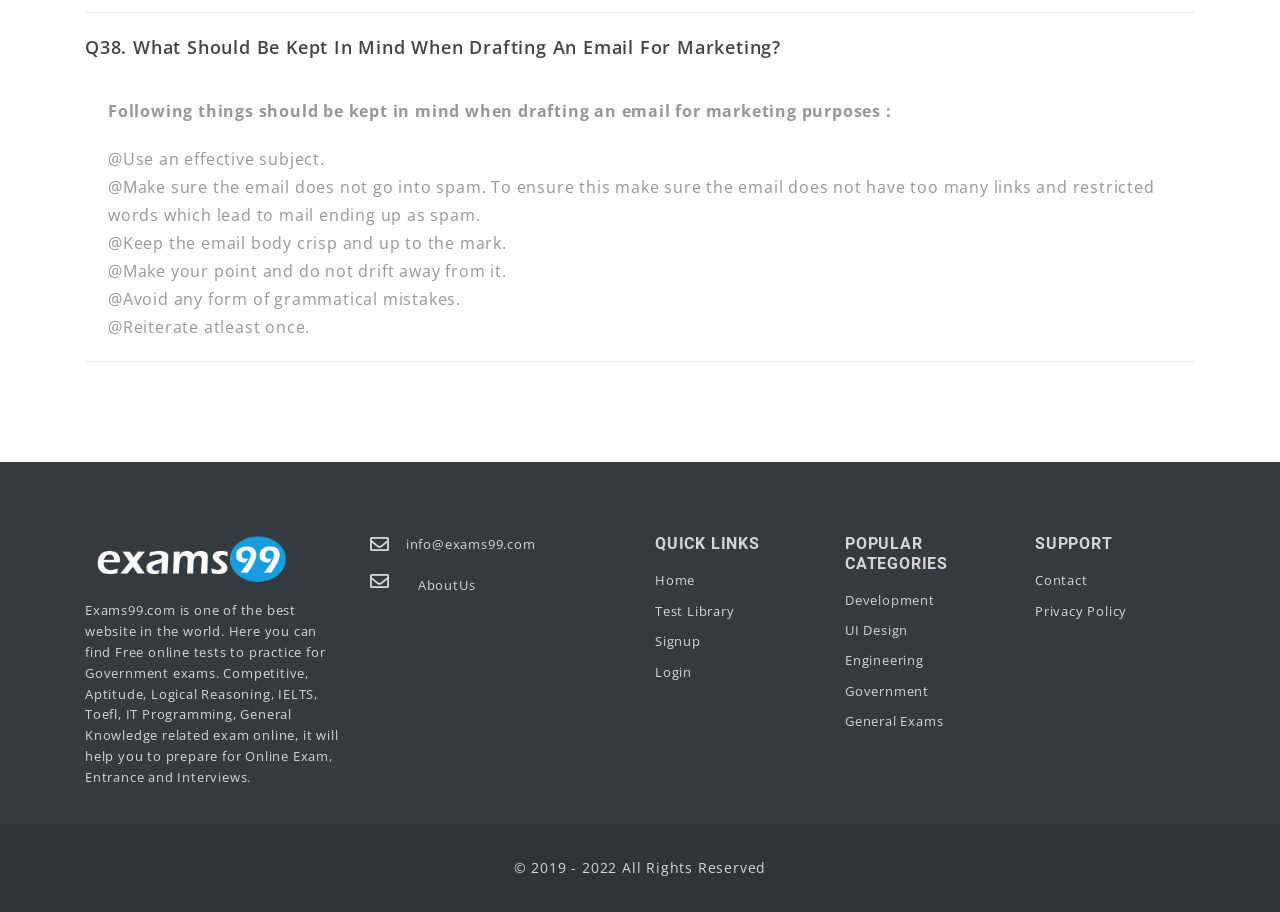What year does the copyright of Exams99 start from?
Provide a concise answer using a single word or phrase based on the image.

2019